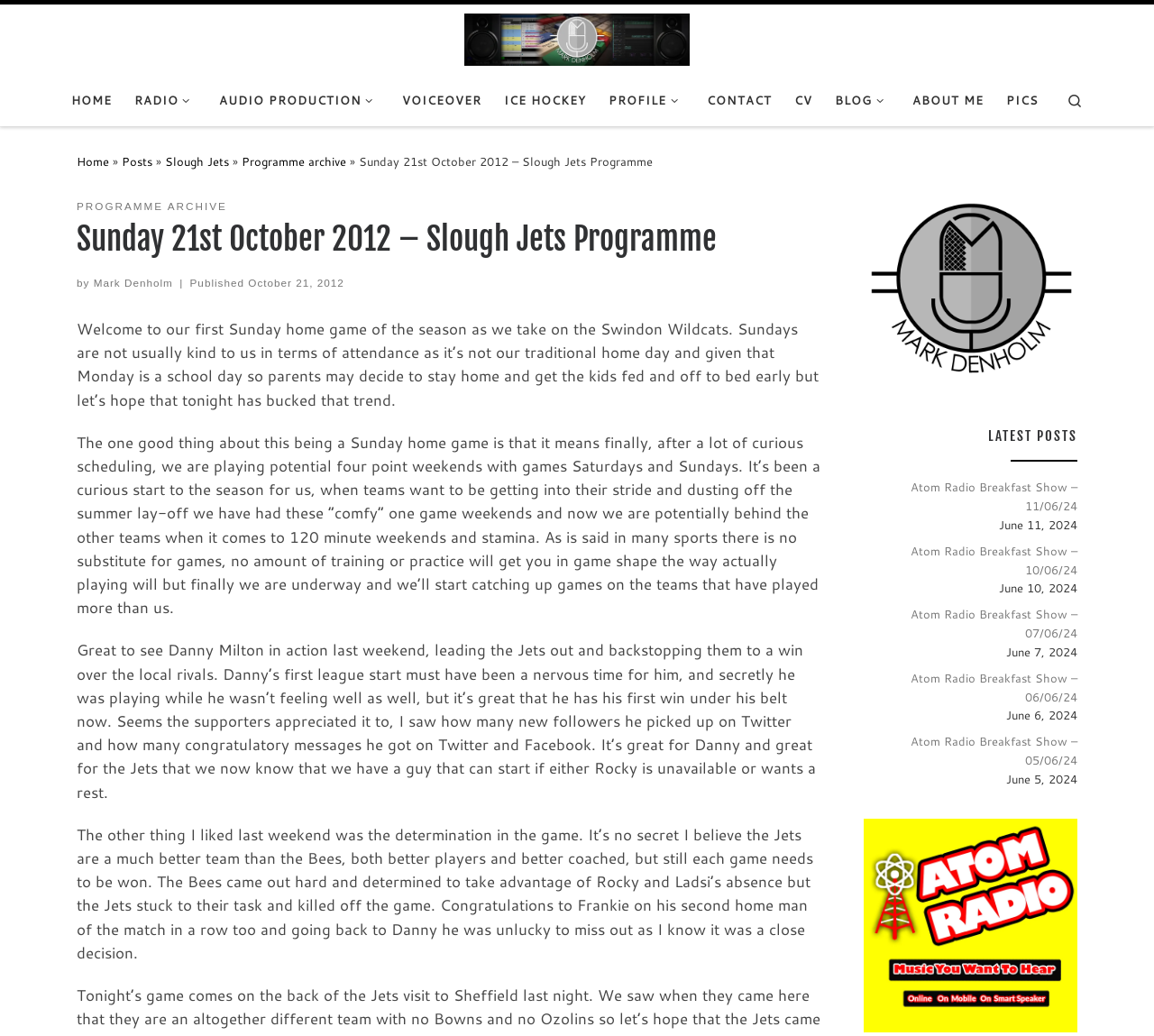Given the element description About Me, predict the bounding box coordinates for the UI element in the webpage screenshot. The format should be (top-left x, top-left y, bottom-right x, bottom-right y), and the values should be between 0 and 1.

[0.786, 0.079, 0.857, 0.115]